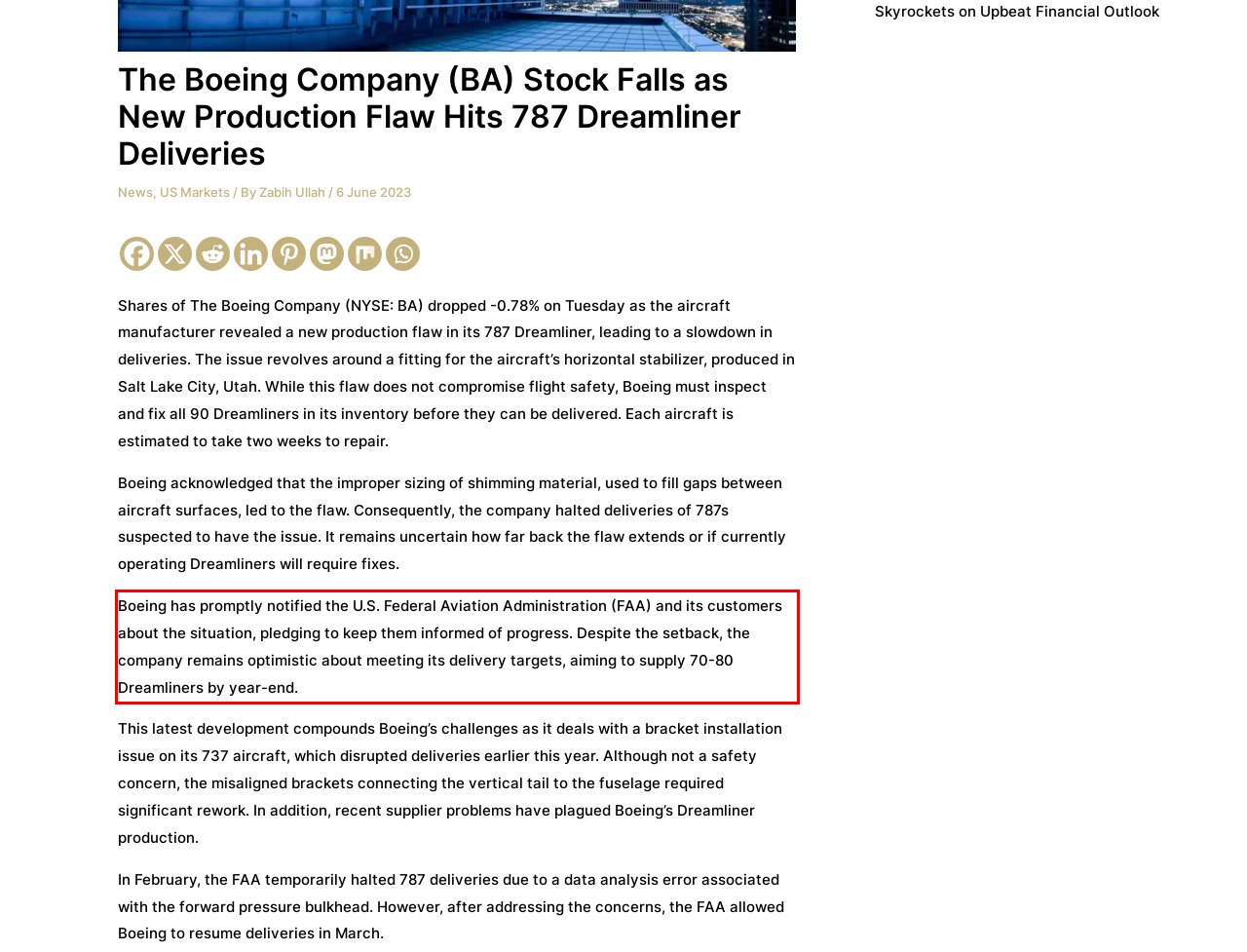Please use OCR to extract the text content from the red bounding box in the provided webpage screenshot.

Boeing has promptly notified the U.S. Federal Aviation Administration (FAA) and its customers about the situation, pledging to keep them informed of progress. Despite the setback, the company remains optimistic about meeting its delivery targets, aiming to supply 70-80 Dreamliners by year-end.